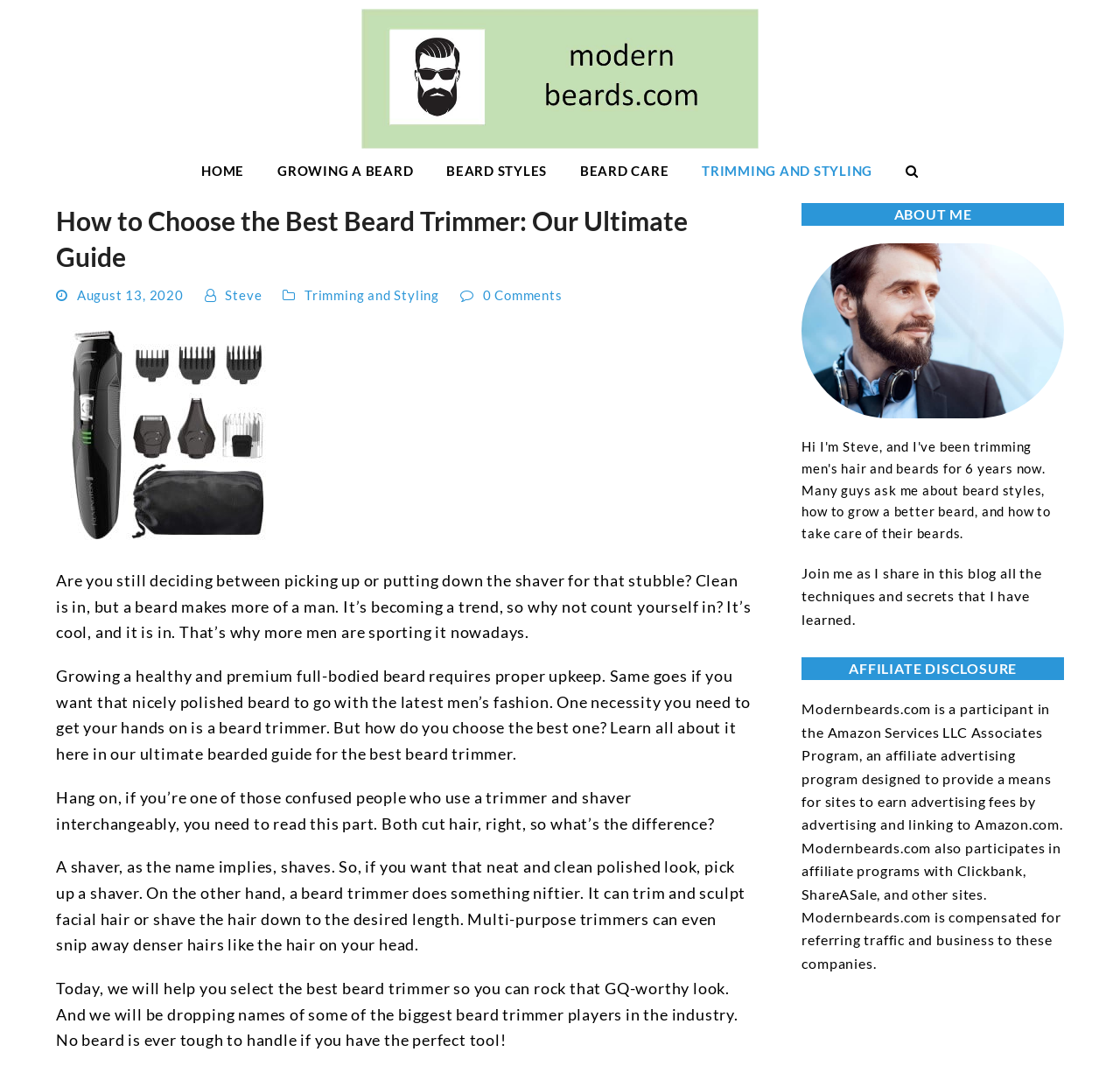Determine the bounding box coordinates of the region to click in order to accomplish the following instruction: "Read the article by Steve". Provide the coordinates as four float numbers between 0 and 1, specifically [left, top, right, bottom].

[0.201, 0.264, 0.234, 0.278]